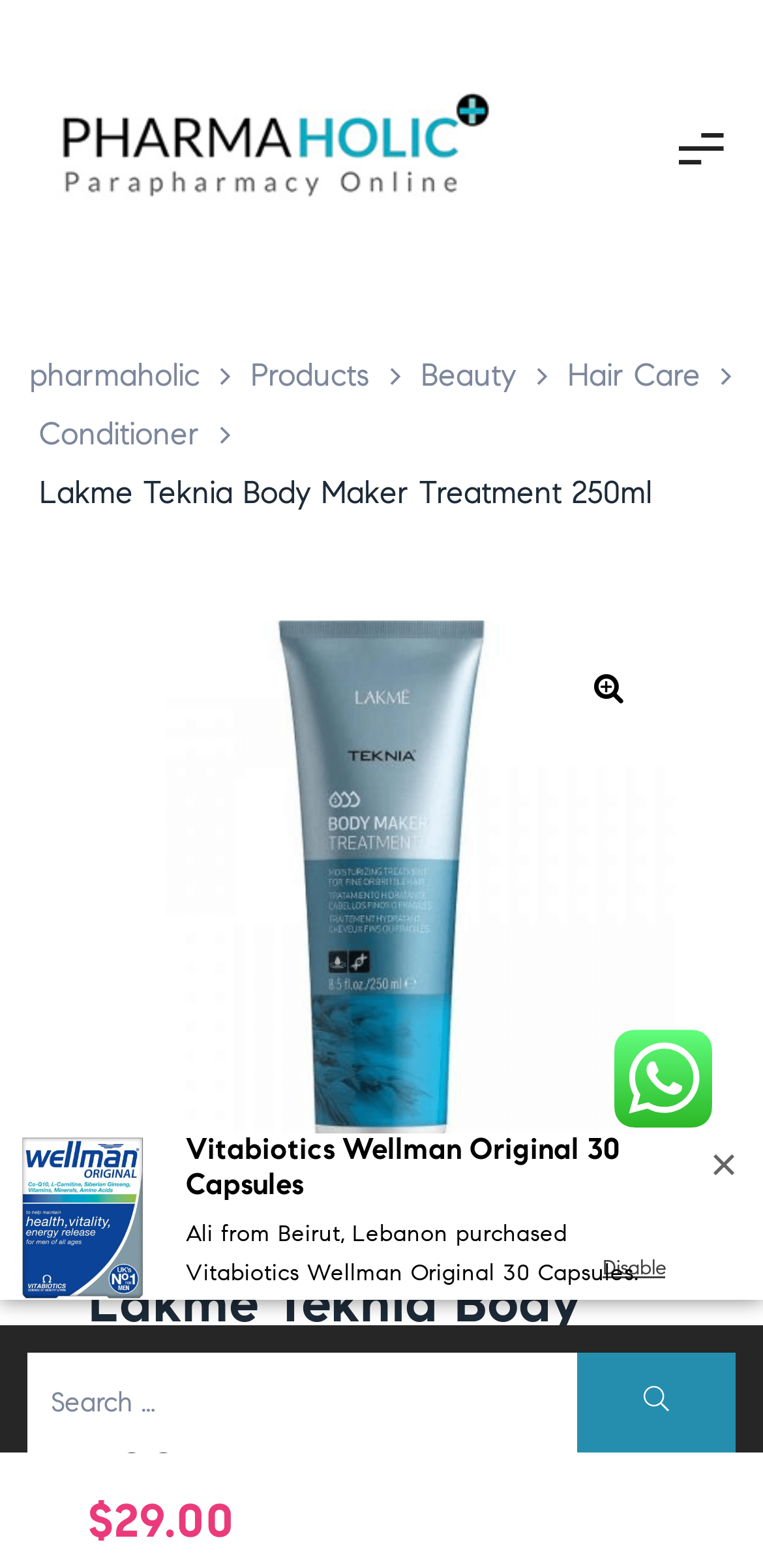Provide the bounding box coordinates for the UI element that is described as: "Search".

[0.333, 0.748, 0.667, 0.829]